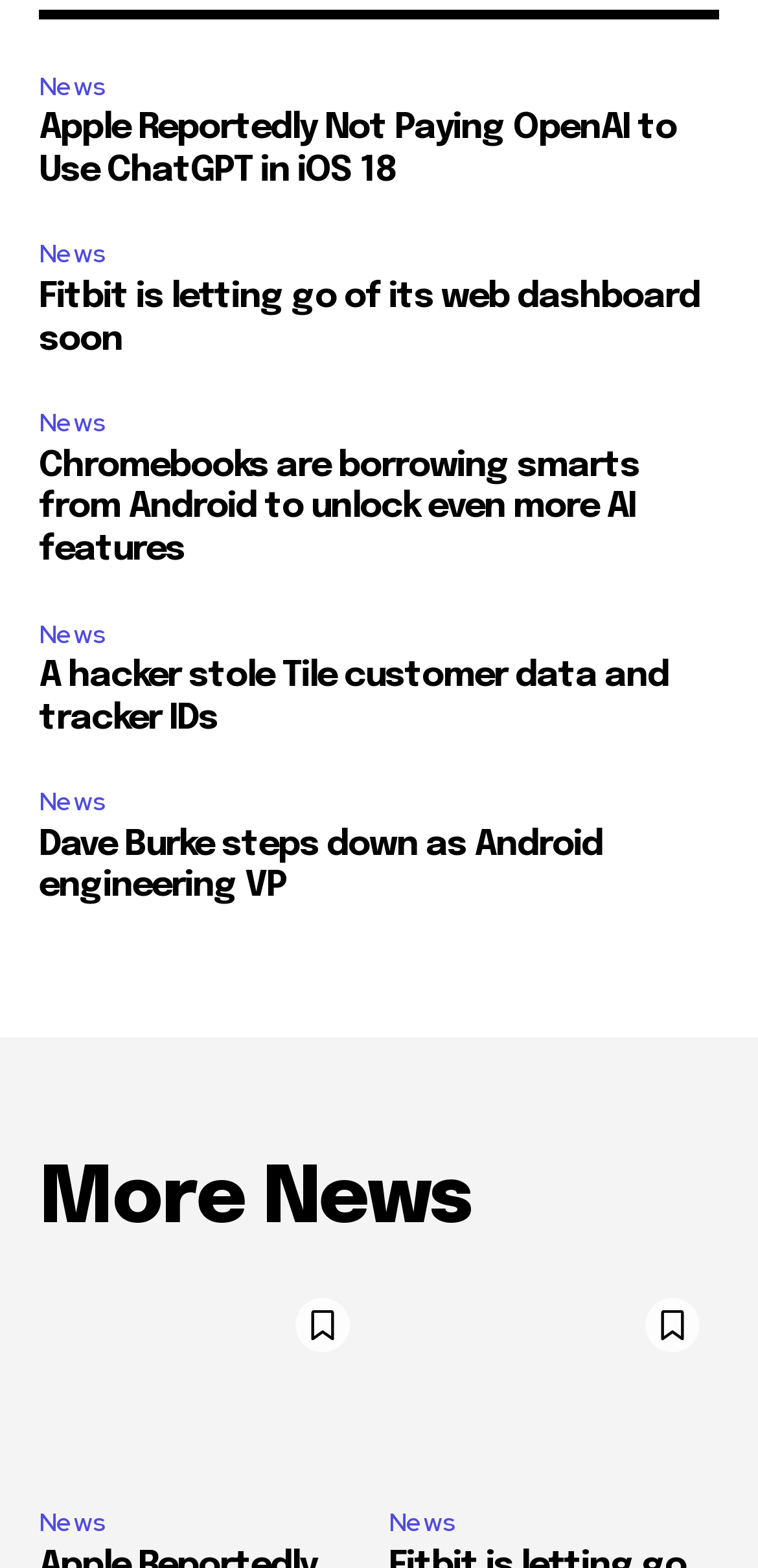Please analyze the image and provide a thorough answer to the question:
How many 'News' links are on this page?

I counted the number of 'News' links on the page, and there are 5 links with the text 'News'.